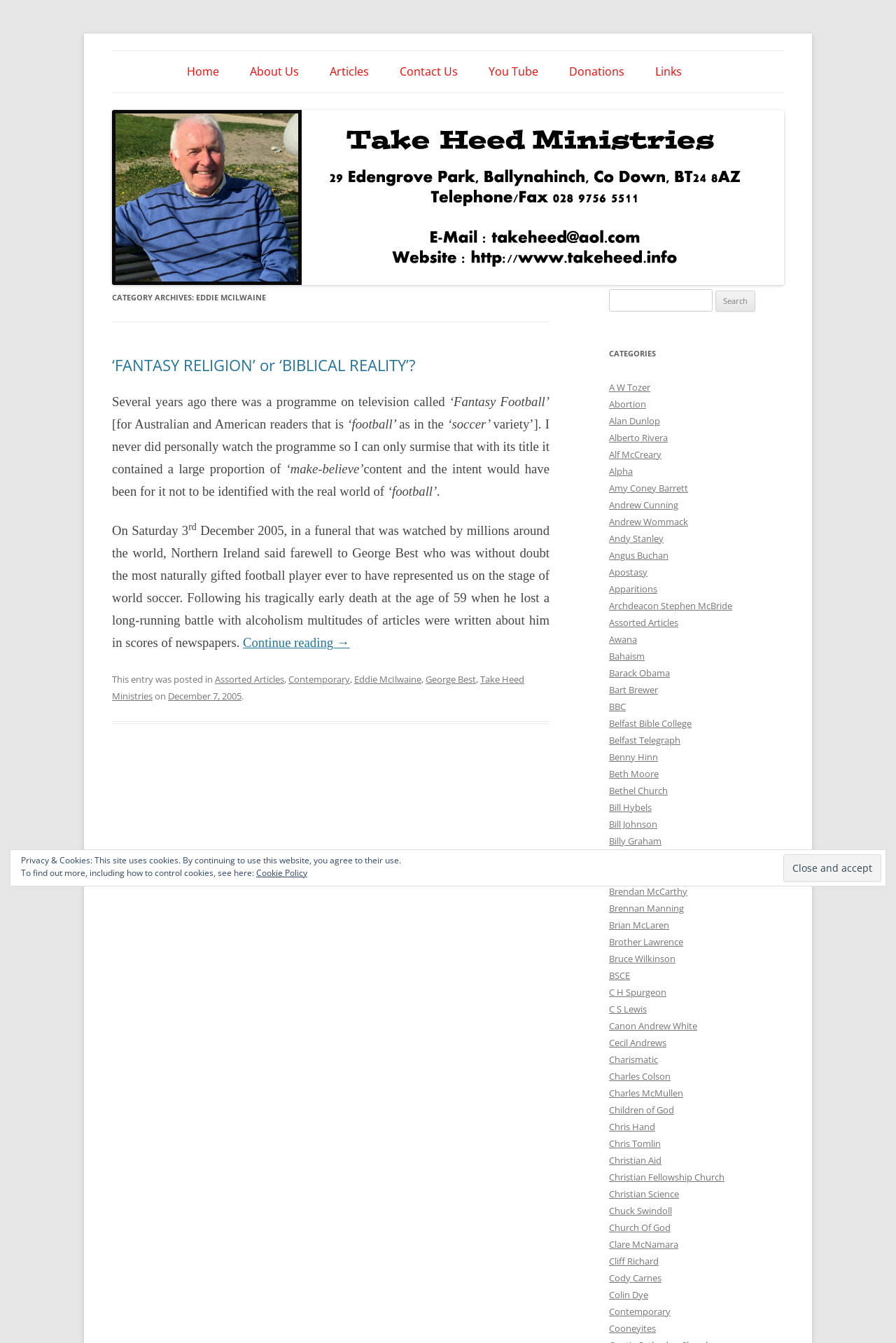Based on the visual content of the image, answer the question thoroughly: Who is the author of the article?

The webpage is about Eddie McIlwaine, and the article is written in first person, indicating that Eddie McIlwaine is the author of the article.